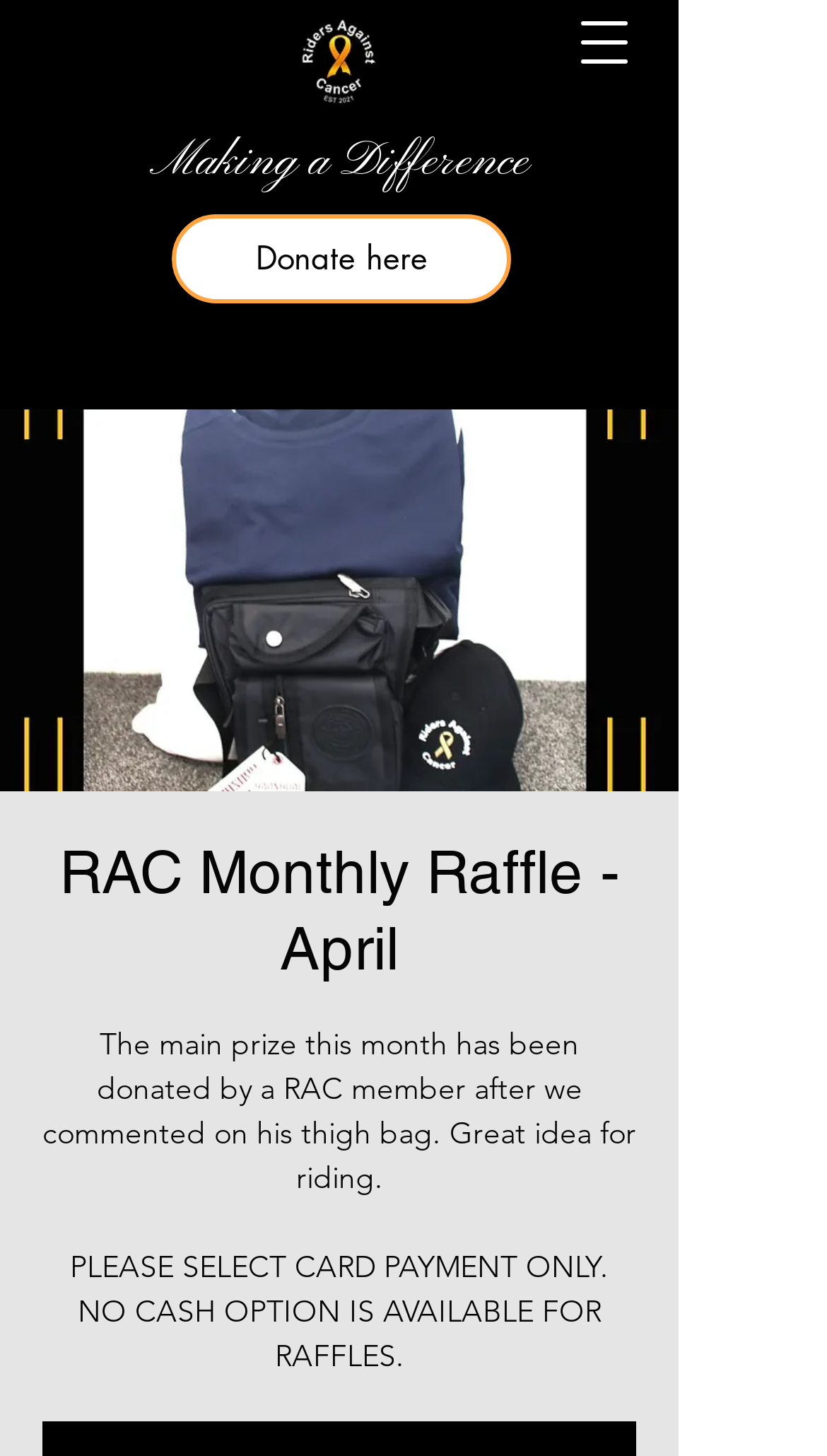What is the payment method for the raffle?
Answer the question in a detailed and comprehensive manner.

The webpage explicitly states 'PLEASE SELECT CARD PAYMENT ONLY. NO CASH OPTION IS AVAILABLE FOR RAFFLES.' This indicates that the only available payment method for the raffle is card payment.